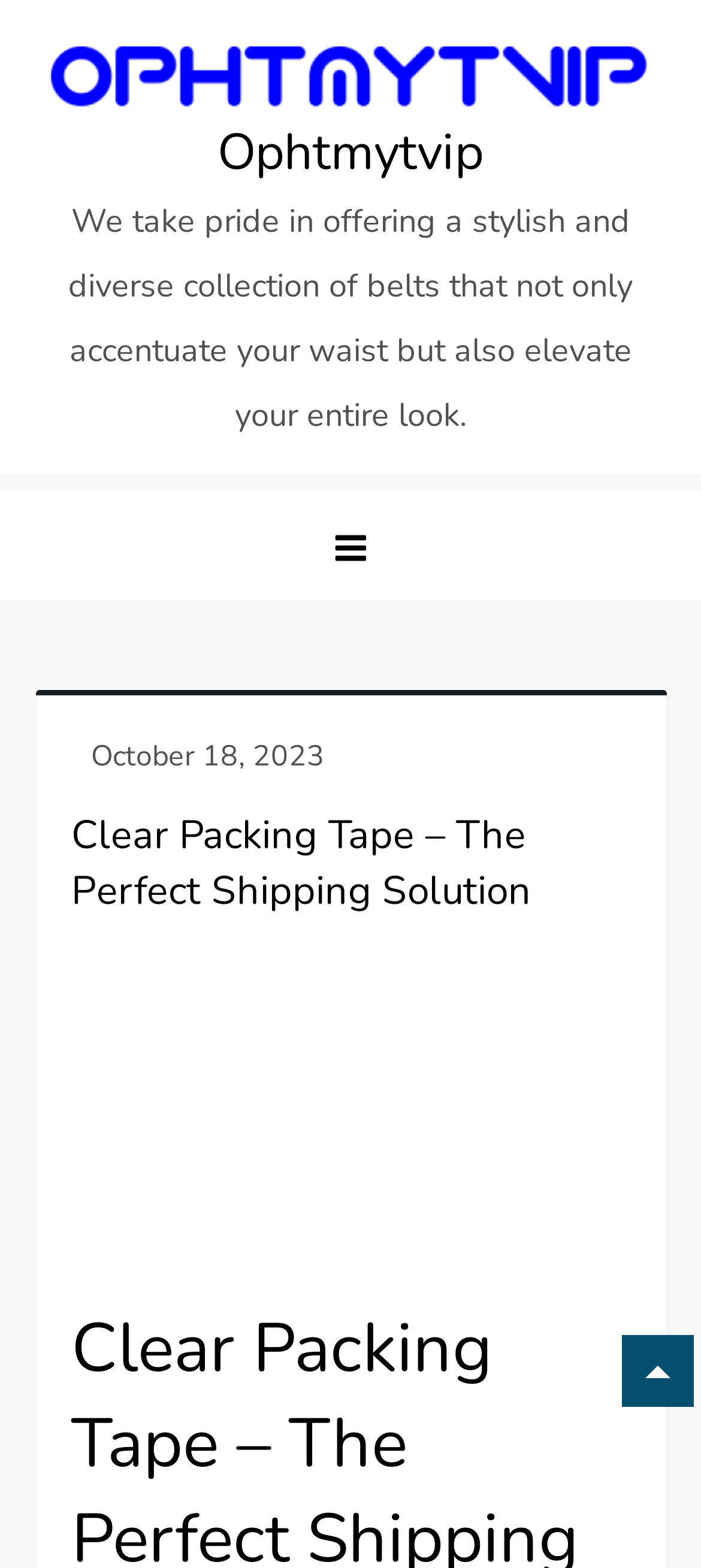Find the bounding box of the web element that fits this description: "parent_node: Skip to content aria-label="to-top"".

[0.887, 0.851, 0.99, 0.897]